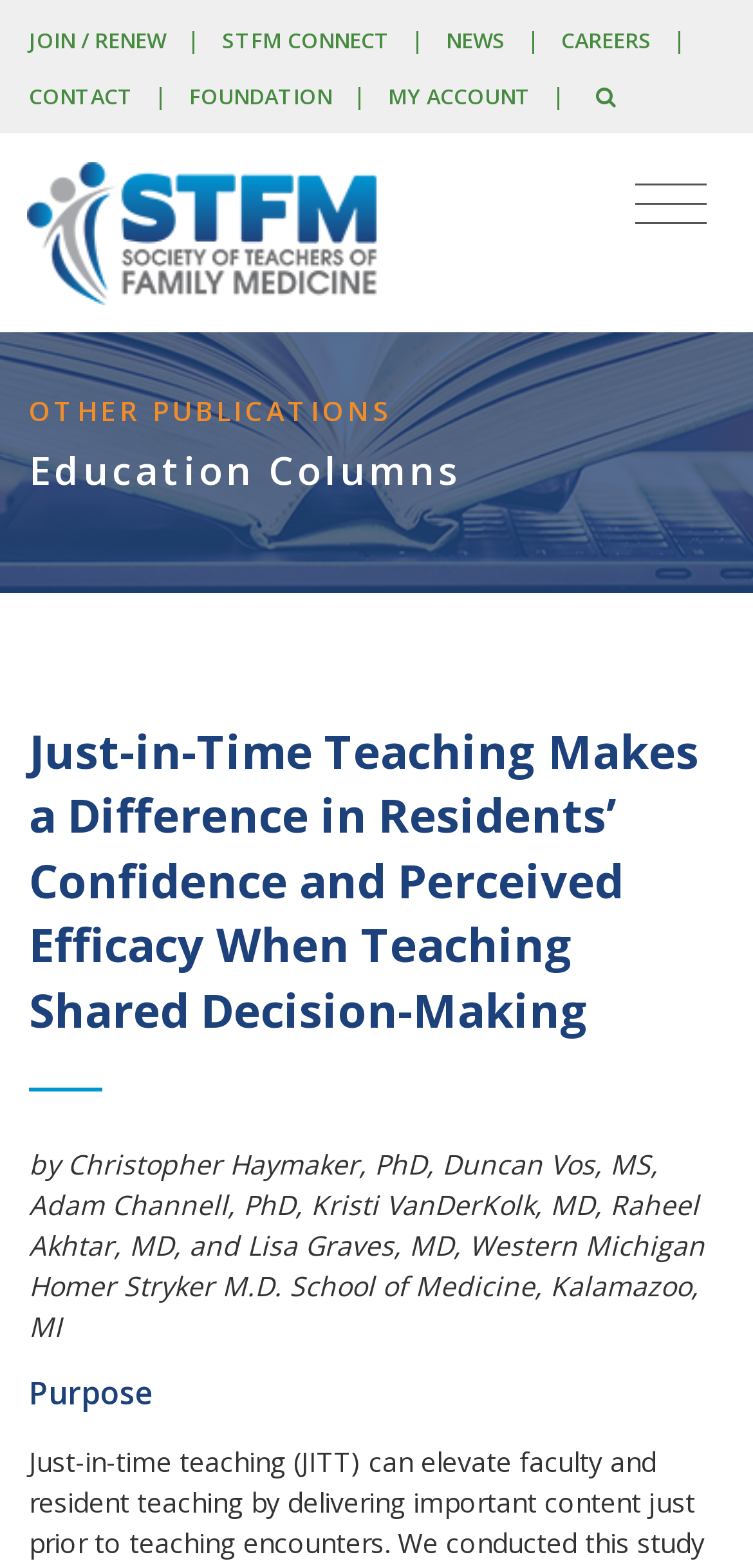Kindly determine the bounding box coordinates of the area that needs to be clicked to fulfill this instruction: "Toggle navigation".

[0.818, 0.101, 0.964, 0.16]